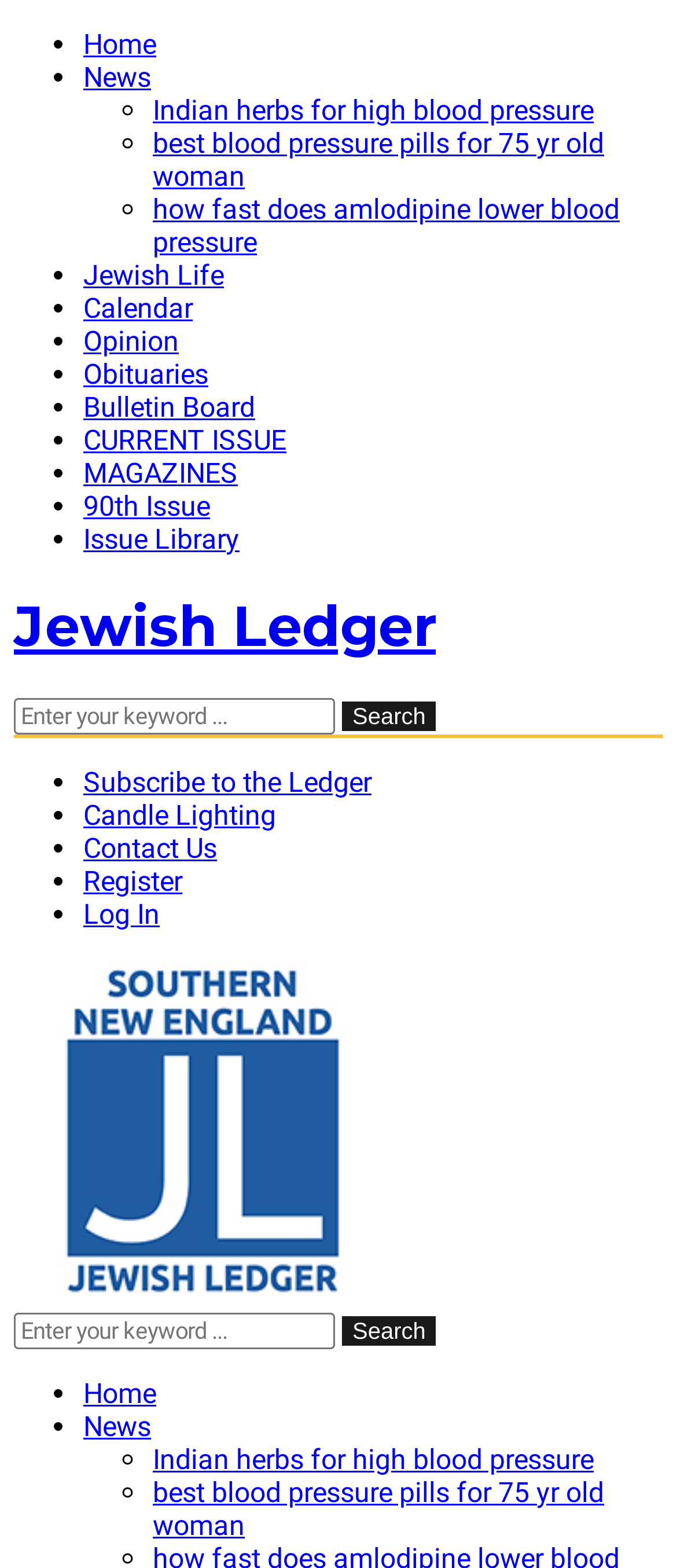Given the element description, predict the bounding box coordinates in the format (top-left x, top-left y, bottom-right x, bottom-right y). Make sure all values are between 0 and 1. Here is the element description: Subscribe to the Ledger

[0.123, 0.488, 0.549, 0.509]